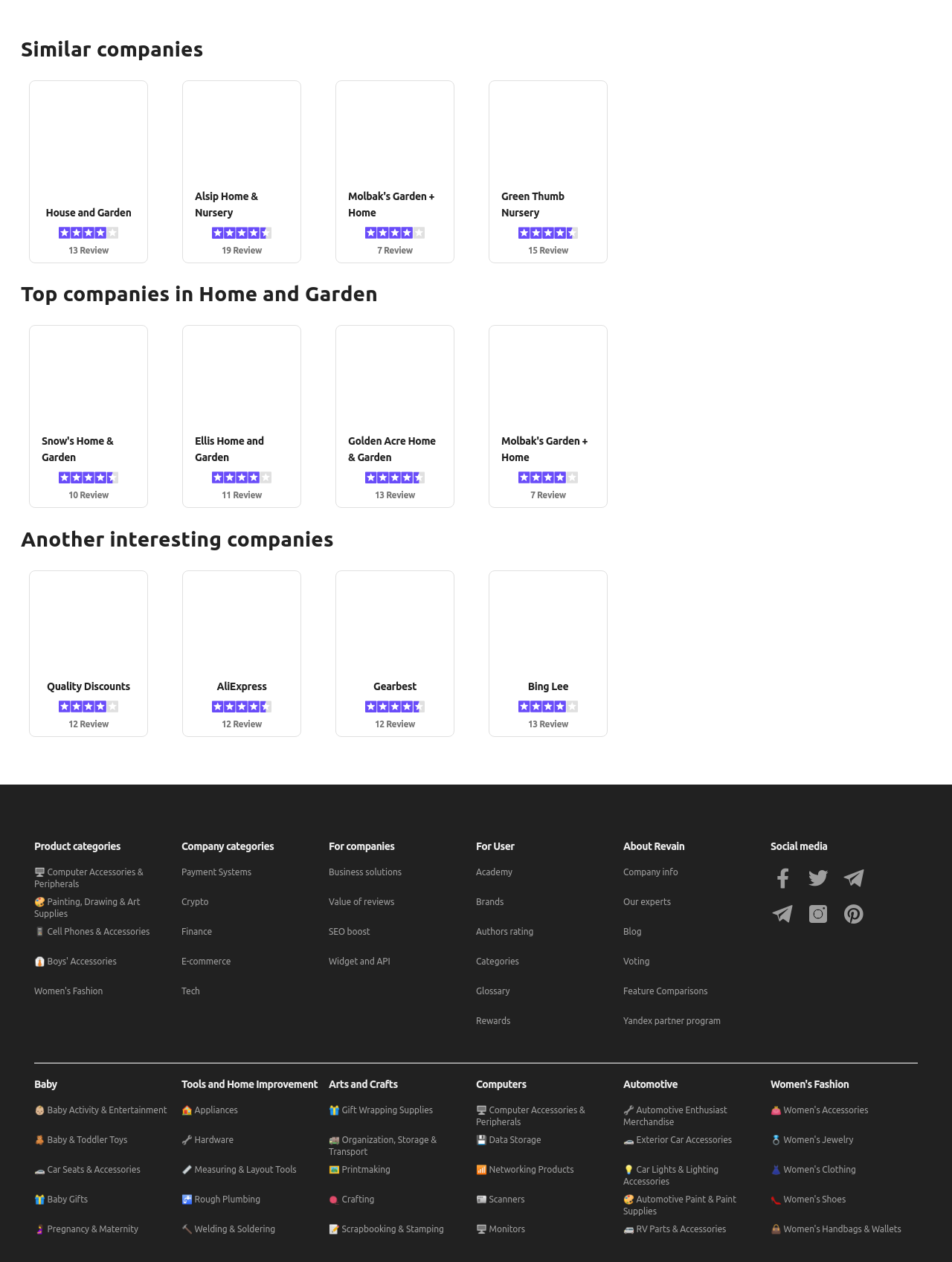What is the name of the company with the most reviews under 'Top companies in Home and Garden'?
Analyze the image and deliver a detailed answer to the question.

I compared the number of reviews for each company under the 'Top companies in Home and Garden' heading and found that Alsip Home & Nursery has the most reviews with 19 reviews.